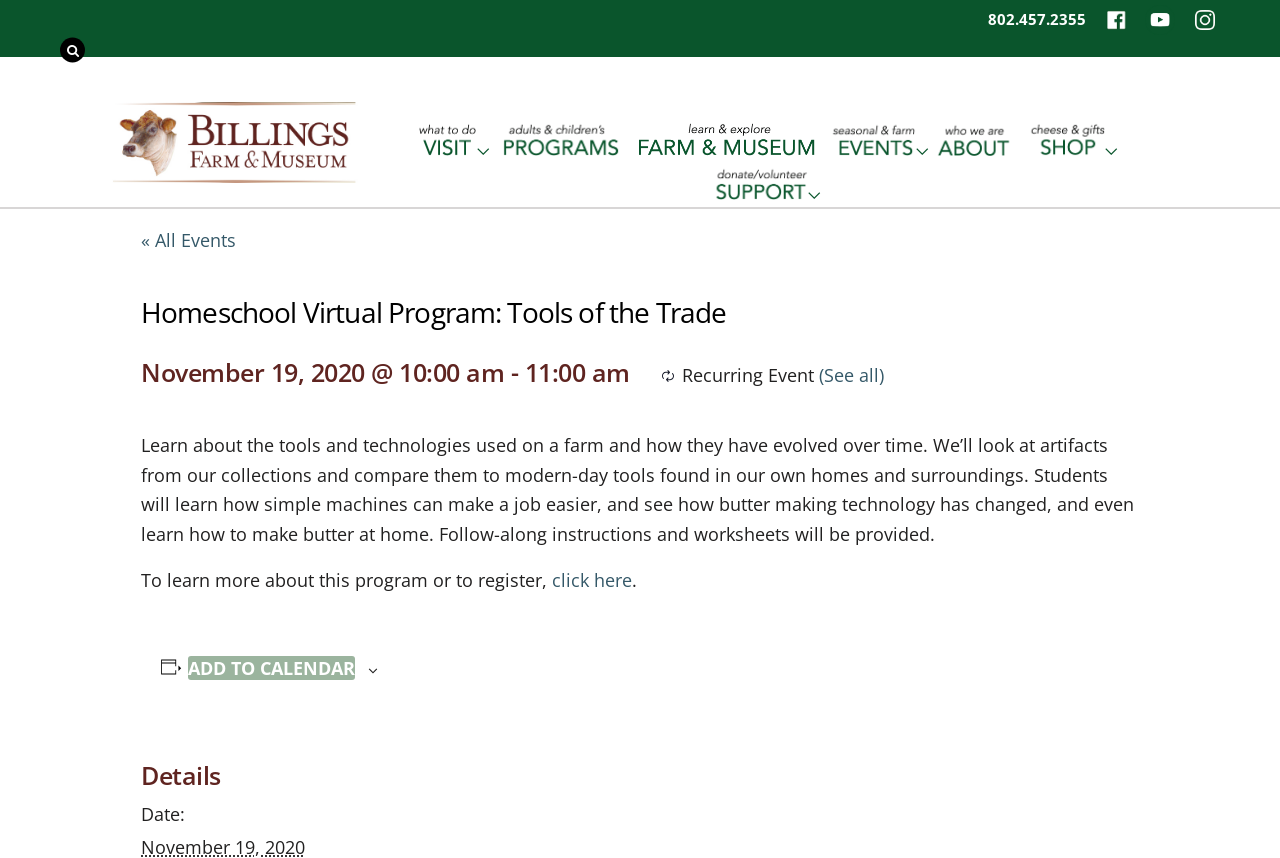Generate a comprehensive description of the contents of the webpage.

This webpage is about a homeschool virtual program called "Tools of the Trade" at Billings Farm. At the top left, there is a search box with a placeholder text "Search". On the top right, there is a phone number "802.457.2355" and a logo of Billings Farm. Below the logo, there are several social media links represented by icons.

The main content of the webpage is divided into sections. The first section has a heading "Homeschool Virtual Program: Tools of the Trade" followed by a subheading "November 19, 2020 @ 10:00 am - 11:00 am". Below this, there is a paragraph describing the program, which discusses the tools and technologies used on a farm and how they have evolved over time. The program also covers simple machines, butter making technology, and provides follow-along instructions and worksheets.

To the right of the program description, there is a section with a heading "Recurring Event" and a link to "(See all)". Below this, there is a call-to-action section with a link to "click here" to learn more about the program or to register.

At the bottom of the webpage, there is a section with a heading "Details" and a description list with a term "Date:". There are also two buttons, one to add the event to a calendar and another with an icon.